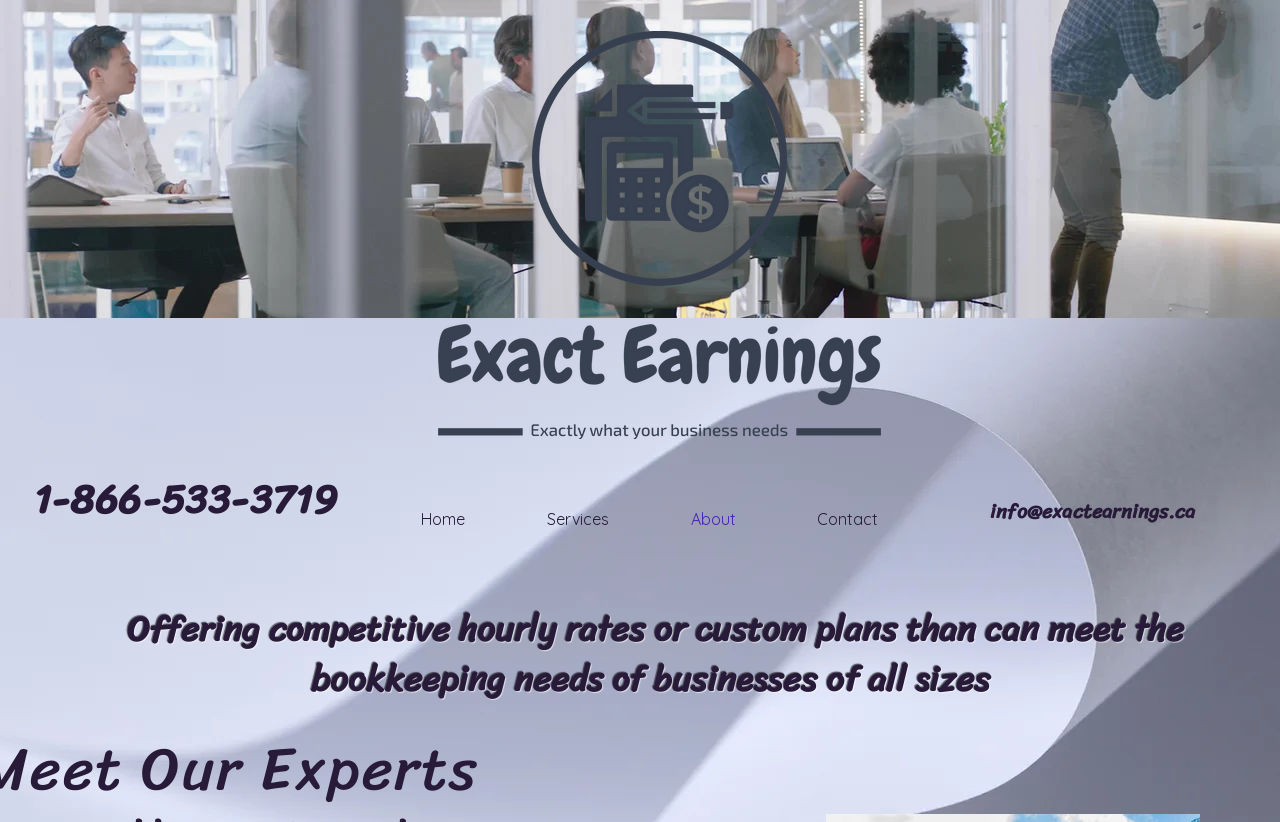Locate the bounding box coordinates of the UI element described by: "Next Post →". The bounding box coordinates should consist of four float numbers between 0 and 1, i.e., [left, top, right, bottom].

None